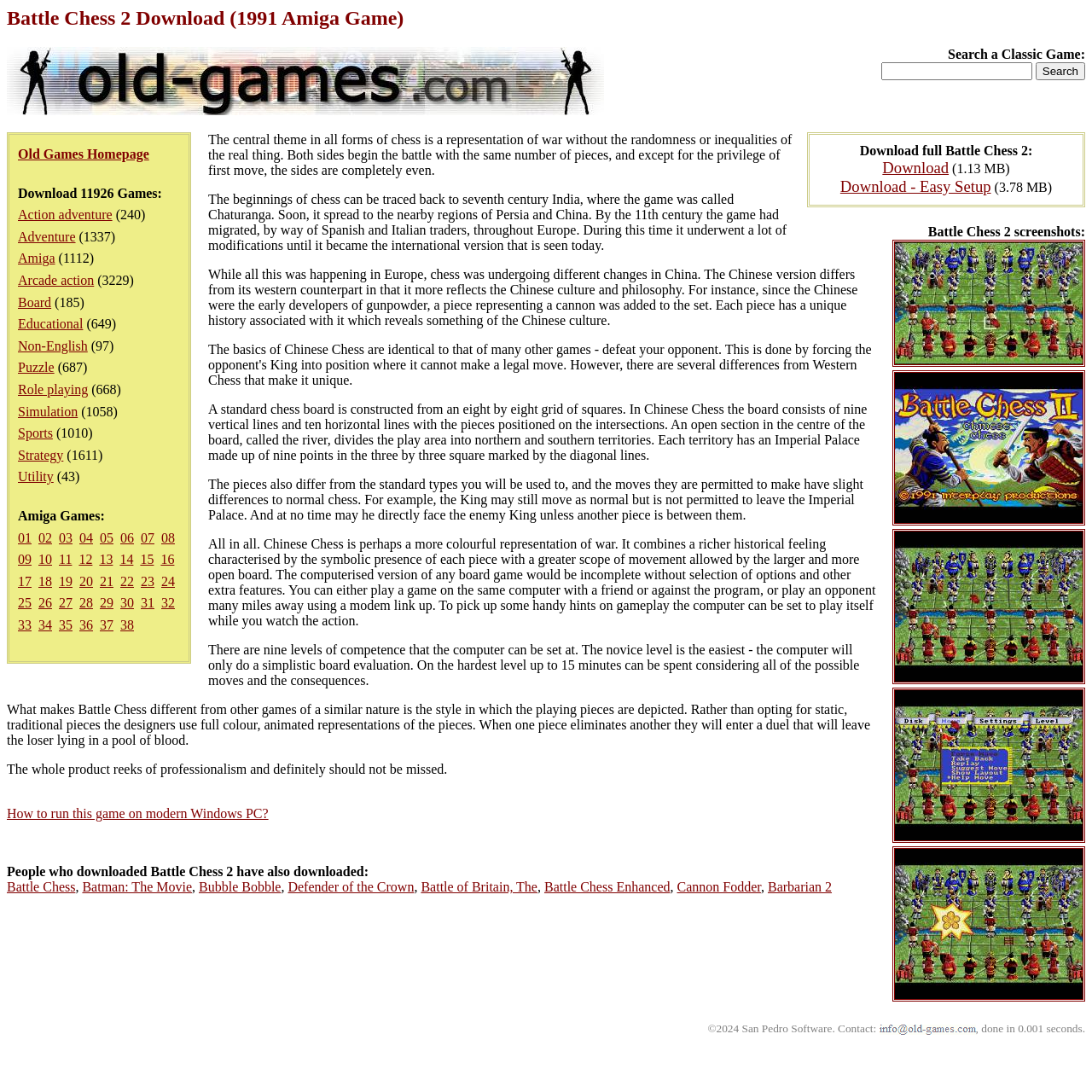Provide a short answer to the following question with just one word or phrase: What is the total number of games available for download?

11926